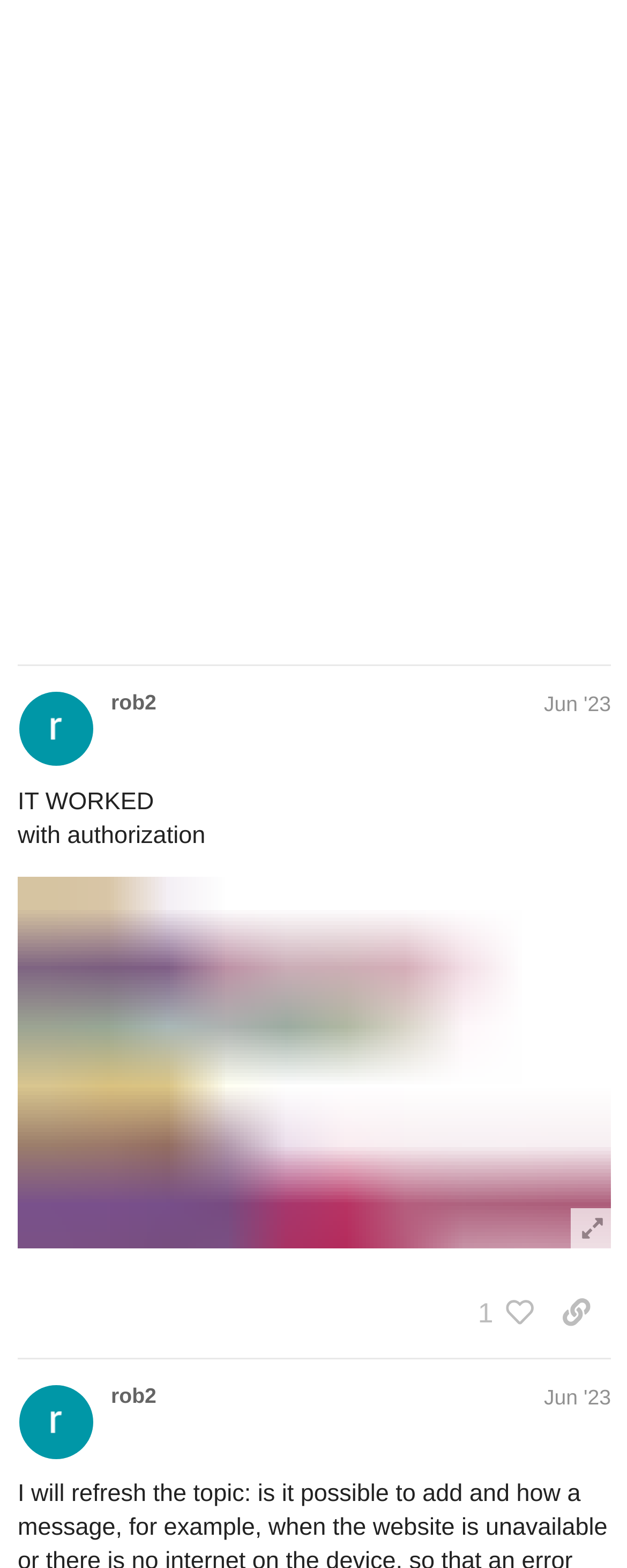Determine the bounding box coordinates of the clickable area required to perform the following instruction: "view post details". The coordinates should be represented as four float numbers between 0 and 1: [left, top, right, bottom].

[0.177, 0.341, 0.974, 0.36]